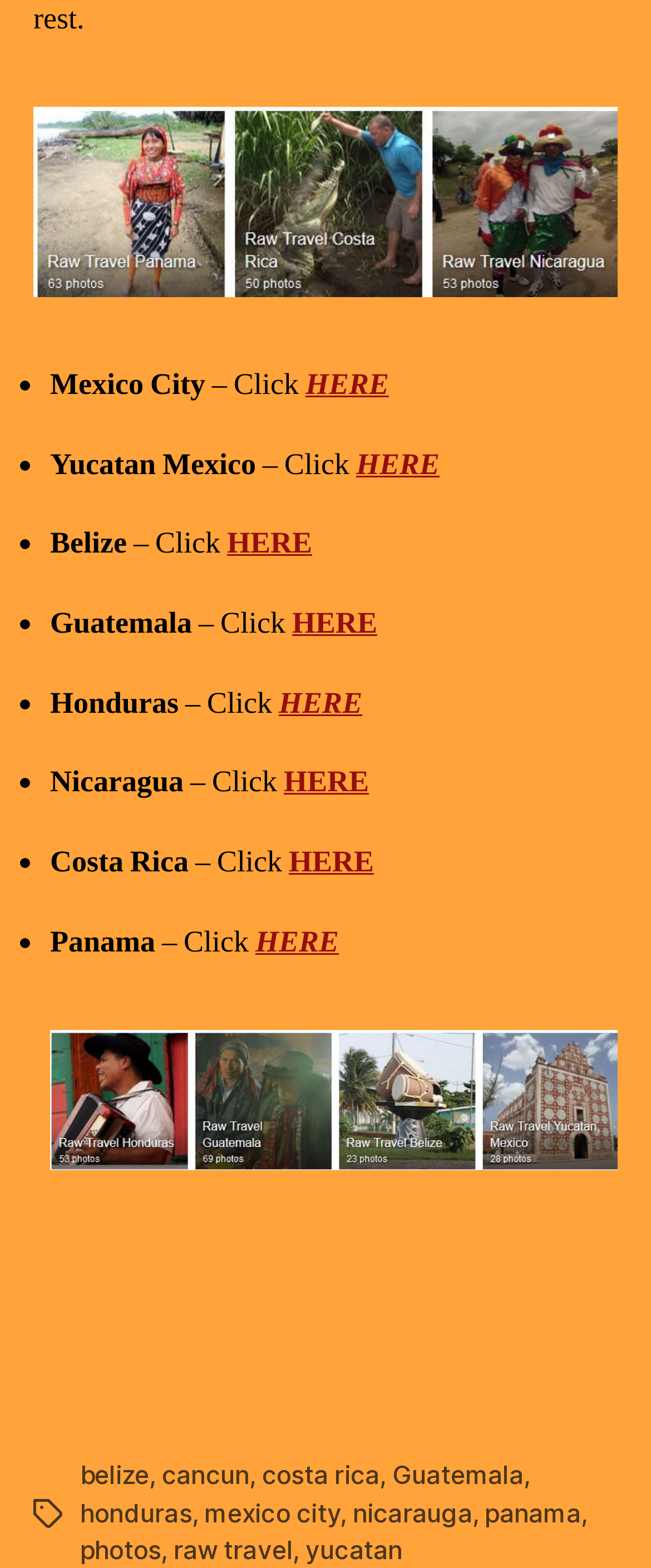Given the element description: "mexico city", predict the bounding box coordinates of the UI element it refers to, using four float numbers between 0 and 1, i.e., [left, top, right, bottom].

[0.314, 0.955, 0.522, 0.975]